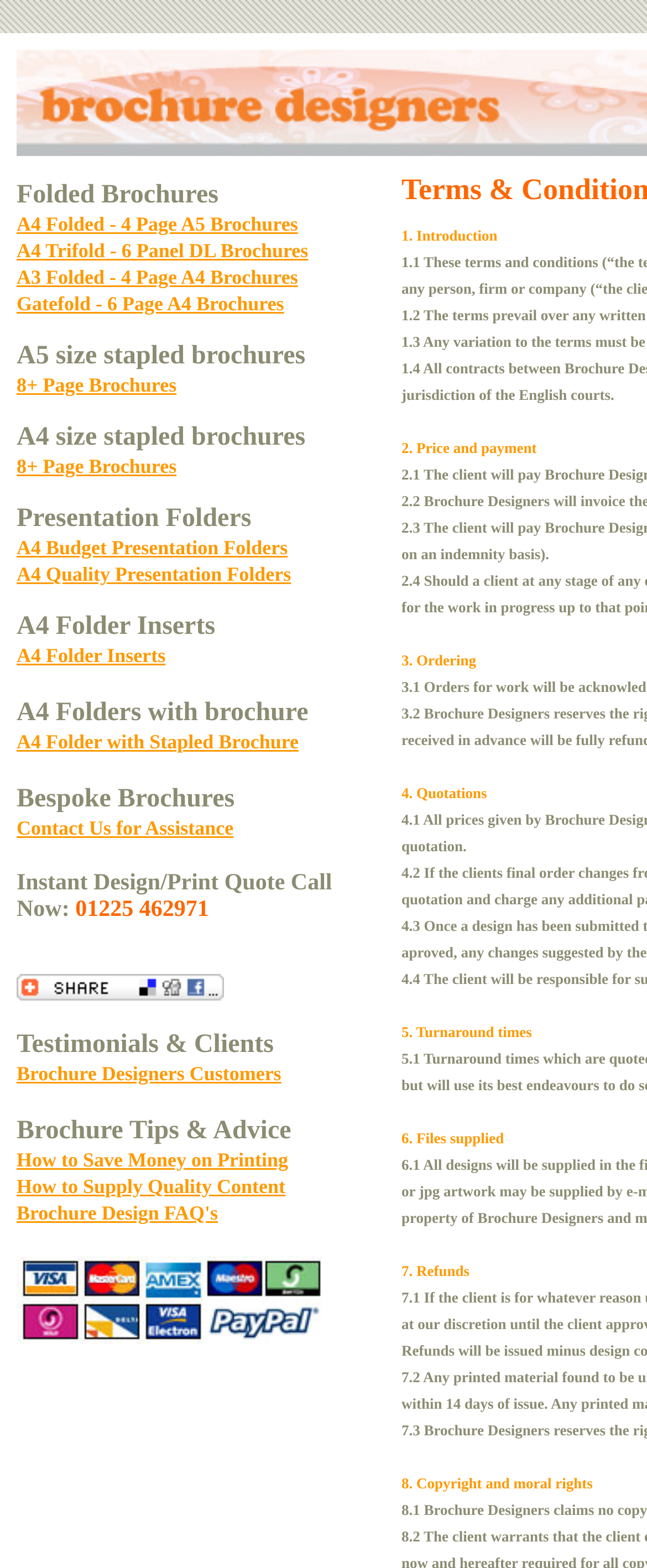Please mark the bounding box coordinates of the area that should be clicked to carry out the instruction: "View A4 Folded - 4 Page A5 Brochures".

[0.026, 0.135, 0.46, 0.15]